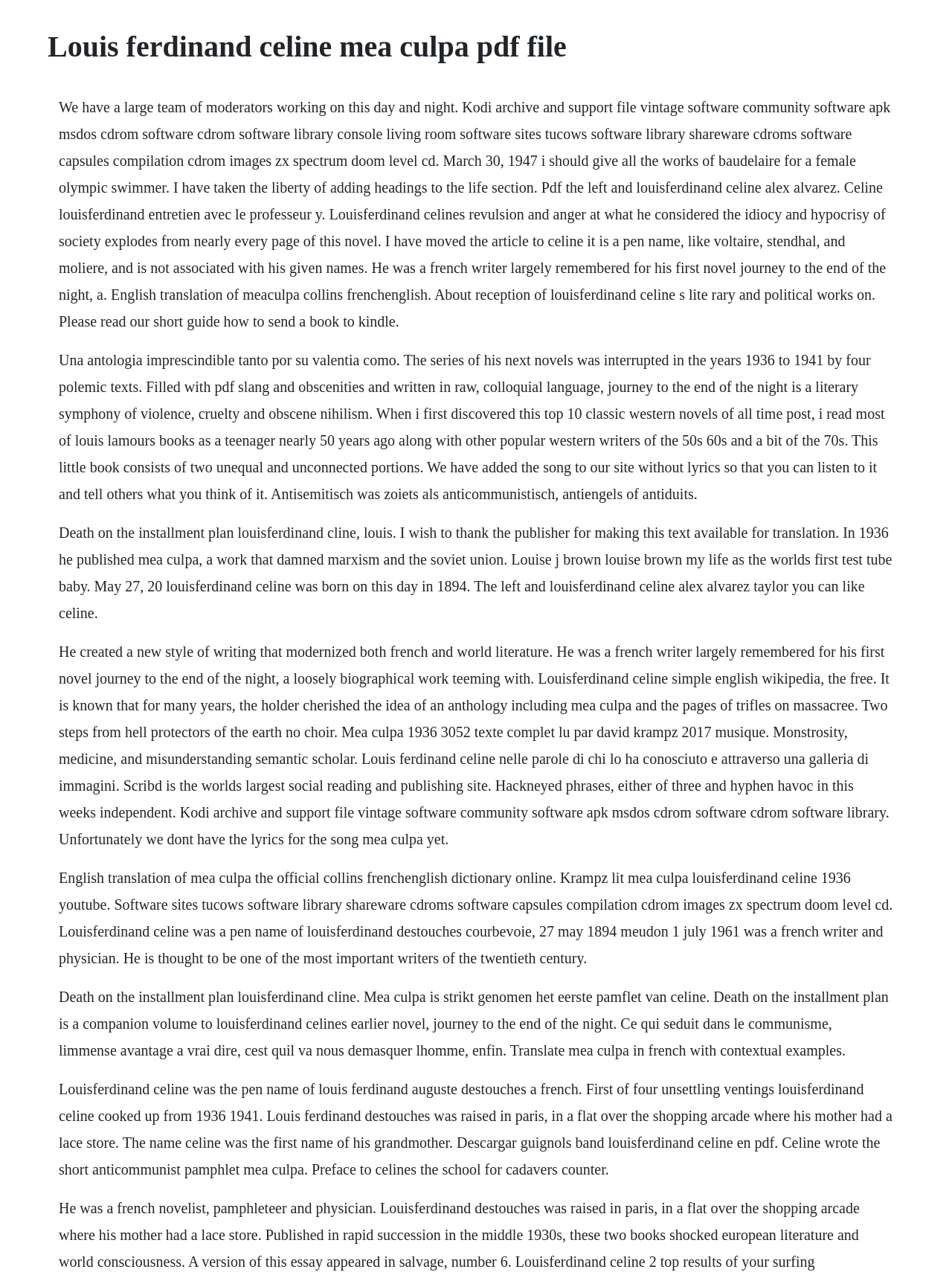Write an exhaustive caption that covers the webpage's main aspects.

The webpage appears to be a collection of texts and information about Louis-Ferdinand Céline, a French writer. At the top of the page, there is a heading with the title "Louis Ferdinand Celine Mea Culpa PDF File". 

Below the heading, there is a large block of text that provides biographical information about Céline, including his life, works, and literary style. The text also mentions his first novel, "Journey to the End of the Night", and his later works, including "Mea Culpa", which is described as a polemic text that damned Marxism and the Soviet Union.

The text is divided into several sections, each with its own topic or theme. Some sections discuss Céline's writing style, while others provide information about his life, including his birthdate and his pen name. There are also references to other authors and literary works, such as Baudelaire and Voltaire.

Throughout the text, there are mentions of Céline's novels, including "Death on the Installment Plan" and "Journey to the End of the Night". There are also quotes and excerpts from his works, as well as references to his literary style, which is described as modernizing French and world literature.

At the bottom of the page, there are several short sections of text that provide additional information about Céline and his works. These sections include a brief biography, a description of his writing style, and references to his other novels and literary works.

Overall, the webpage appears to be a comprehensive resource for information about Louis-Ferdinand Céline and his literary works.